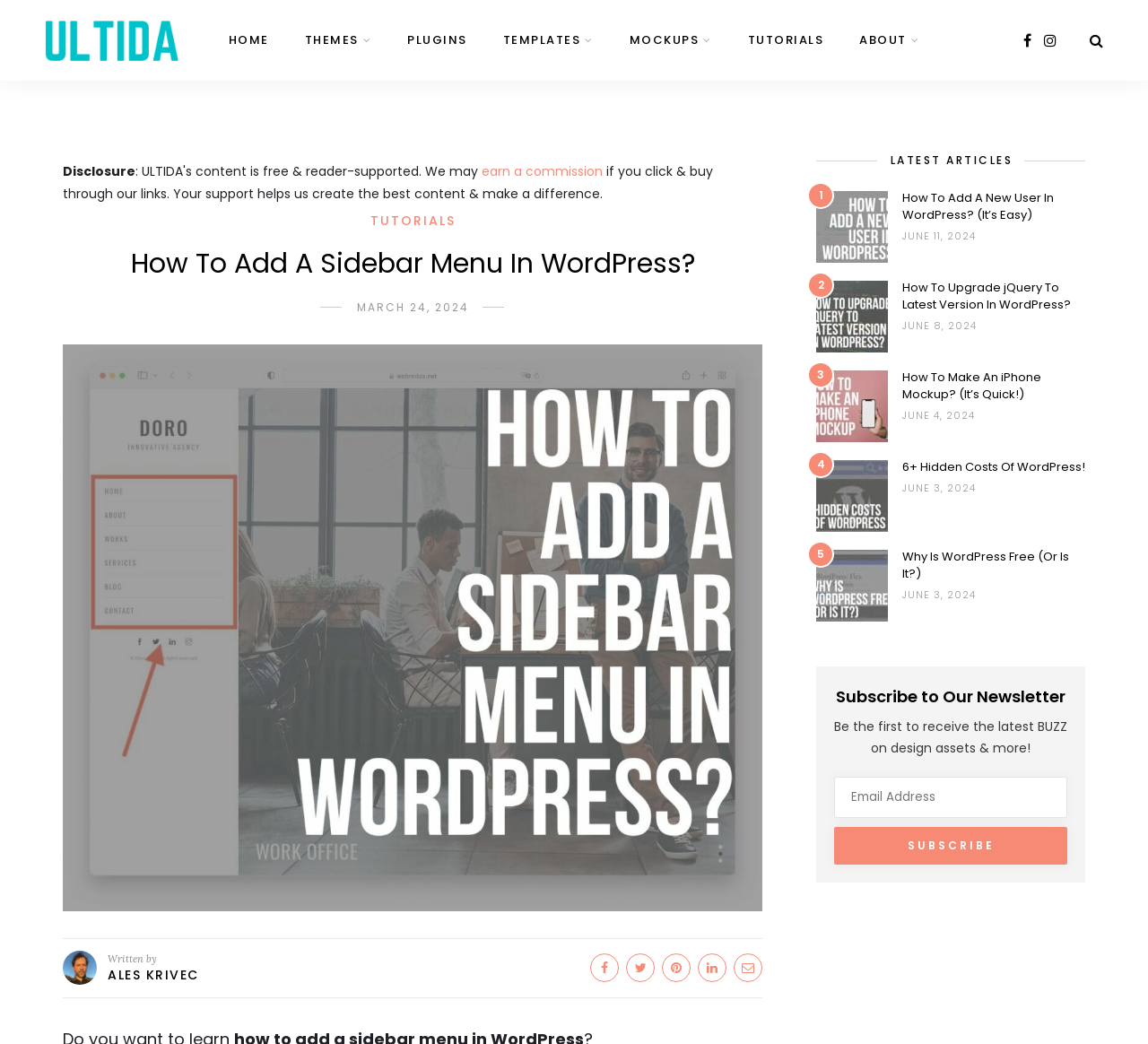Please find the bounding box coordinates of the clickable region needed to complete the following instruction: "Share the article on Facebook". The bounding box coordinates must consist of four float numbers between 0 and 1, i.e., [left, top, right, bottom].

[0.514, 0.913, 0.539, 0.941]